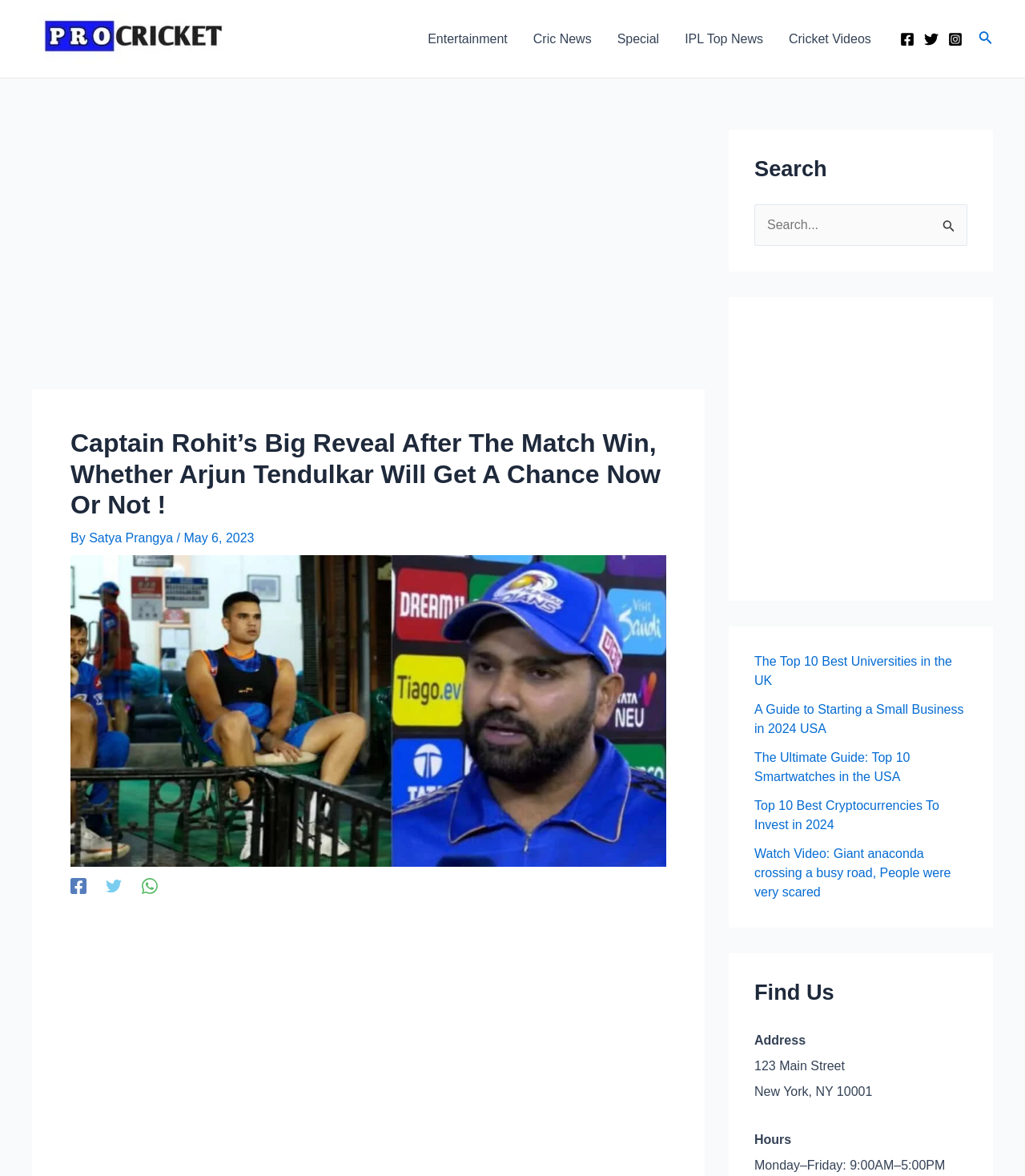Specify the bounding box coordinates of the area that needs to be clicked to achieve the following instruction: "Click on the 'Entertainment' link".

[0.405, 0.006, 0.508, 0.06]